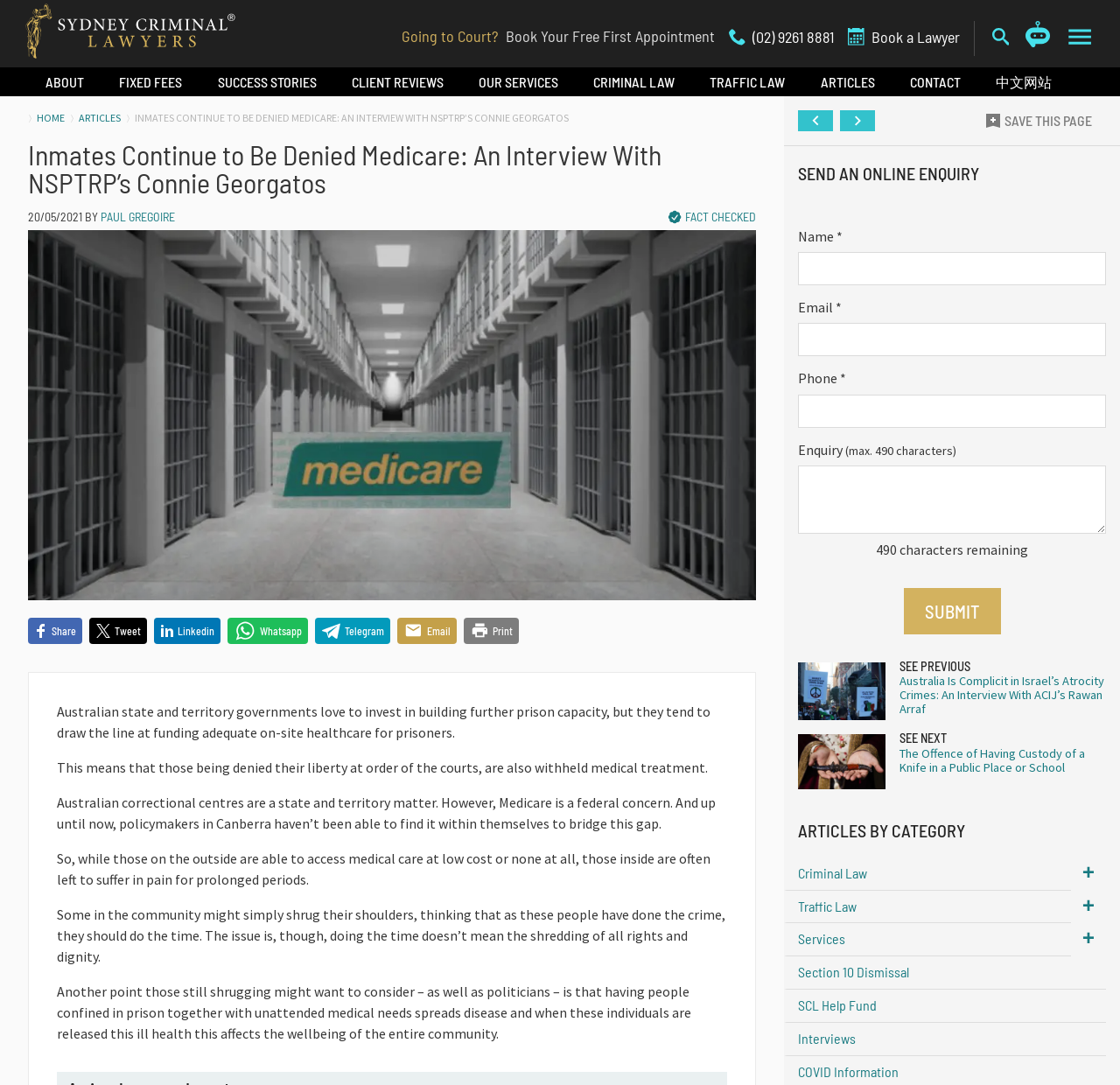Generate a detailed explanation of the webpage's features and information.

This webpage appears to be an article or blog post discussing the issue of prisoners being denied Medicare in Australia. The page is divided into several sections, with a prominent header at the top featuring the title "Inmates Continue to Be Denied Medicare: An Interview With NSPTRP’s Connie Georgatos".

Below the header, there is a section with a date "20/05/2021" and an author's name "Paul Gregoire". This is followed by a large image related to Medicare and prisons.

The main content of the article is divided into several paragraphs, which discuss the issue of prisoners being denied adequate healthcare and the consequences of this policy. The text is written in a formal and informative tone, with some emotional appeals to the reader.

On the top right side of the page, there is a navigation menu with links to other sections of the website, including "ABOUT", "FIXED FEES", "SUCCESS STORIES", and more. There are also several buttons for sharing the article on social media platforms.

At the bottom of the page, there are links to previous and next articles, as well as a section for sending an online enquiry. This section includes a form with fields for name, email, phone, and enquiry, with some fields marked as required.

Throughout the page, there are several images and icons, including a Facebook icon, a Twitter icon, and a LinkedIn icon, which are used to share the article on social media. There are also some buttons for printing and saving the page.